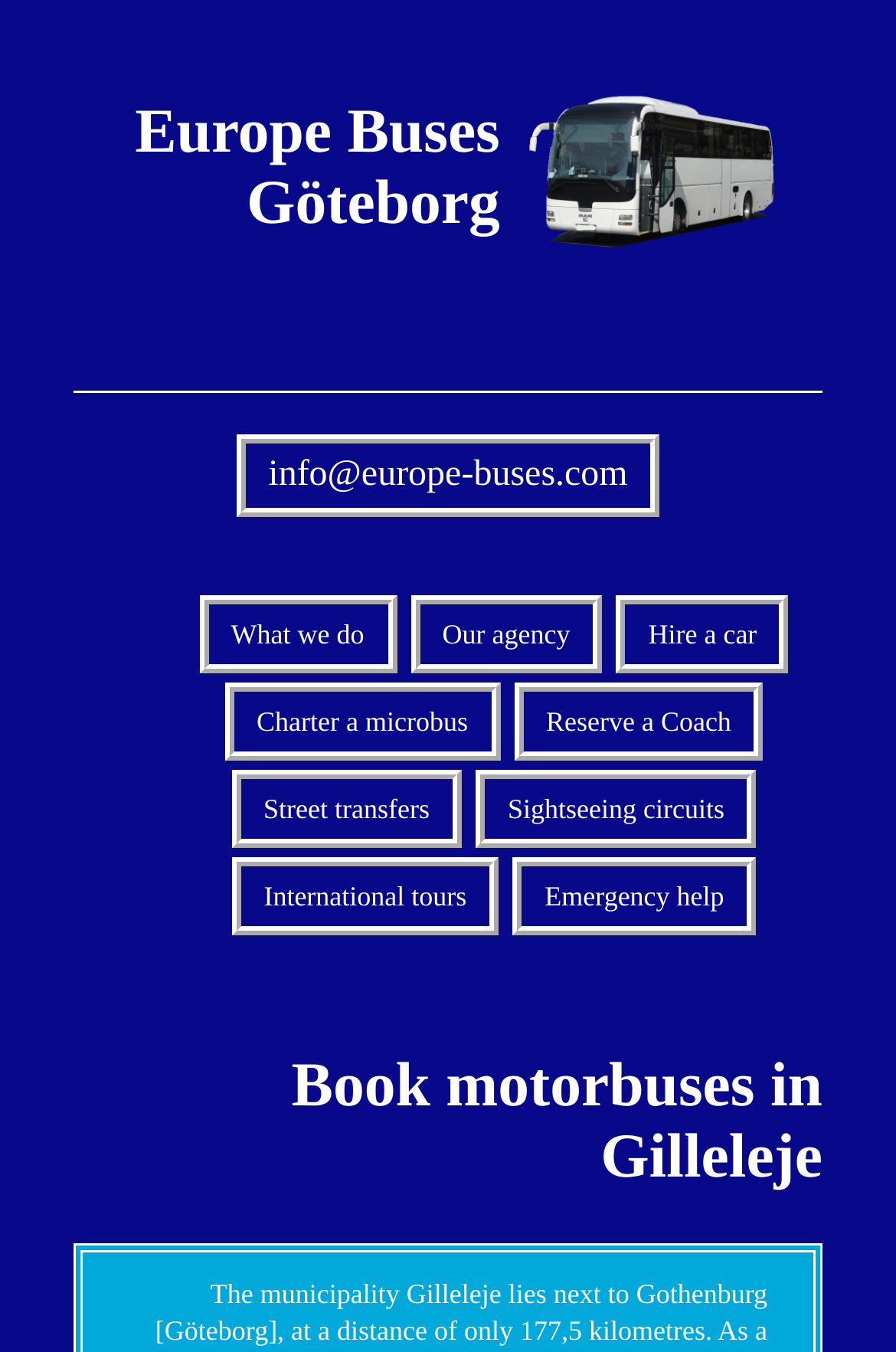Please pinpoint the bounding box coordinates for the region I should click to adhere to this instruction: "Click on 'What we do'".

[0.222, 0.441, 0.442, 0.499]